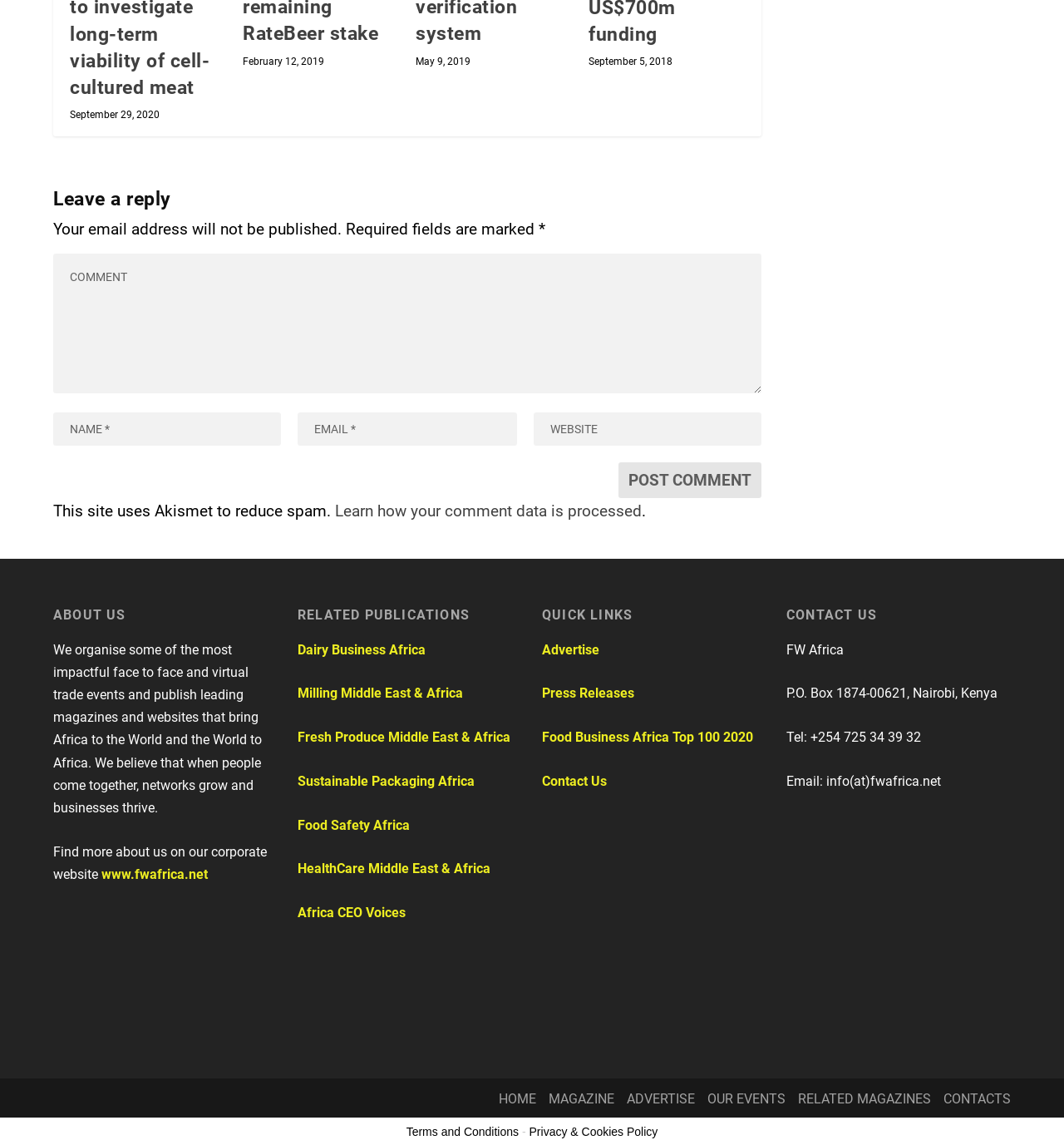Please identify the bounding box coordinates of the element's region that I should click in order to complete the following instruction: "Leave a reply". The bounding box coordinates consist of four float numbers between 0 and 1, i.e., [left, top, right, bottom].

[0.05, 0.181, 0.716, 0.212]